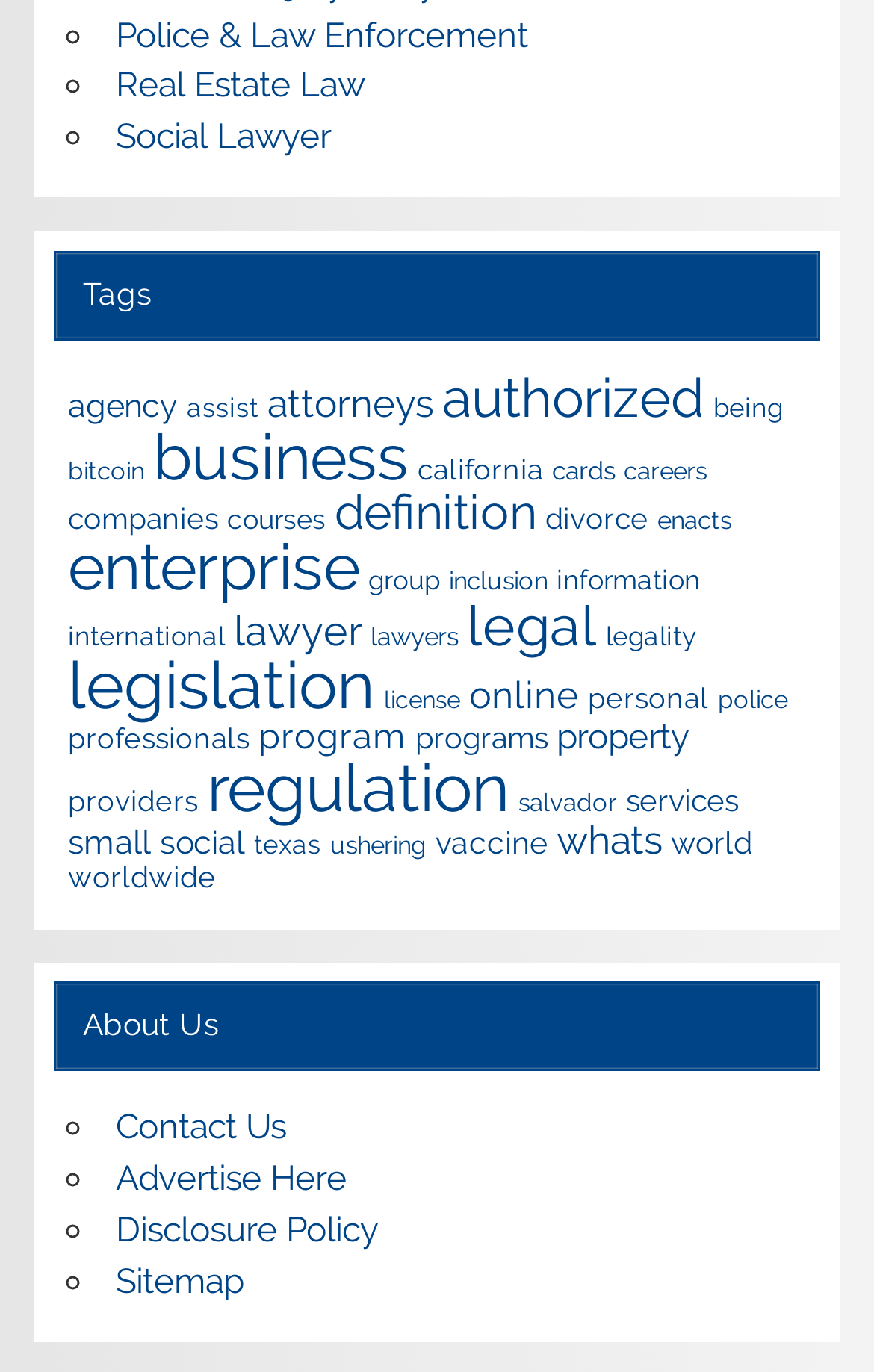Given the description: "Disclosure Policy", determine the bounding box coordinates of the UI element. The coordinates should be formatted as four float numbers between 0 and 1, [left, top, right, bottom].

[0.132, 0.881, 0.432, 0.911]